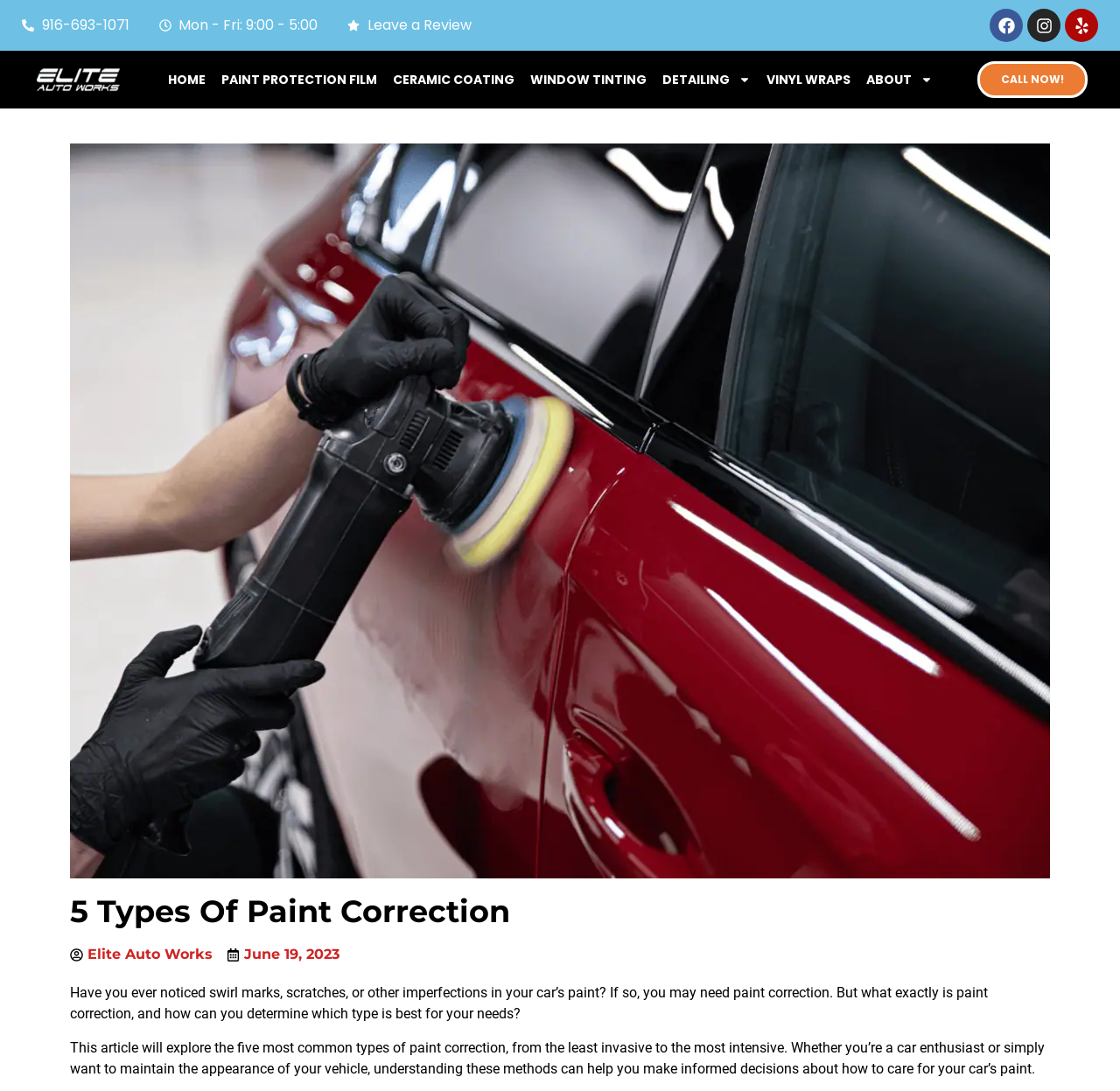What is the topic of the main article?
Give a single word or phrase as your answer by examining the image.

paint correction